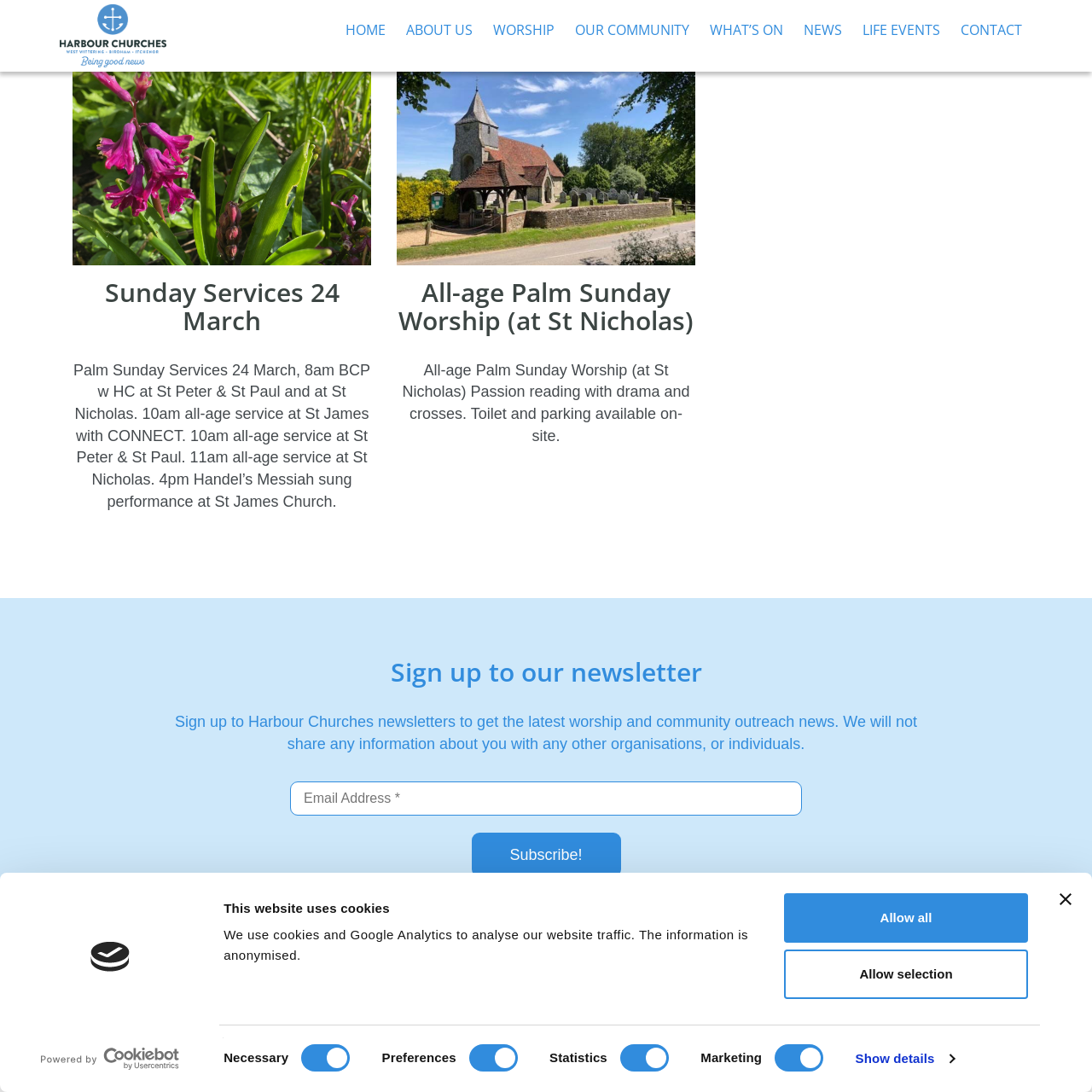Find the bounding box coordinates of the element you need to click on to perform this action: 'Subscribe to the newsletter'. The coordinates should be represented by four float values between 0 and 1, in the format [left, top, right, bottom].

[0.432, 0.762, 0.568, 0.803]